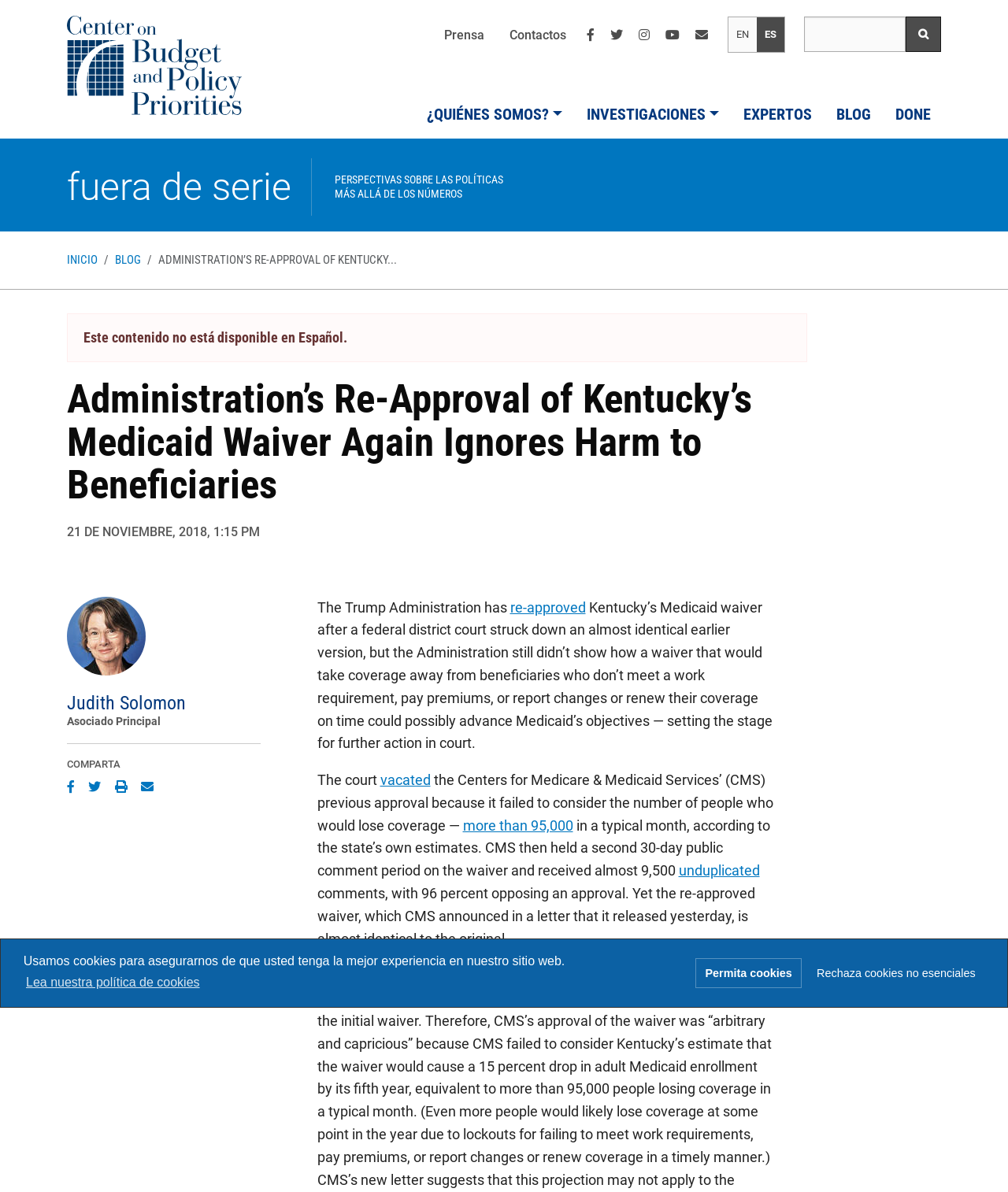Predict the bounding box coordinates of the area that should be clicked to accomplish the following instruction: "Read the blog post". The bounding box coordinates should consist of four float numbers between 0 and 1, i.e., [left, top, right, bottom].

[0.157, 0.212, 0.394, 0.224]